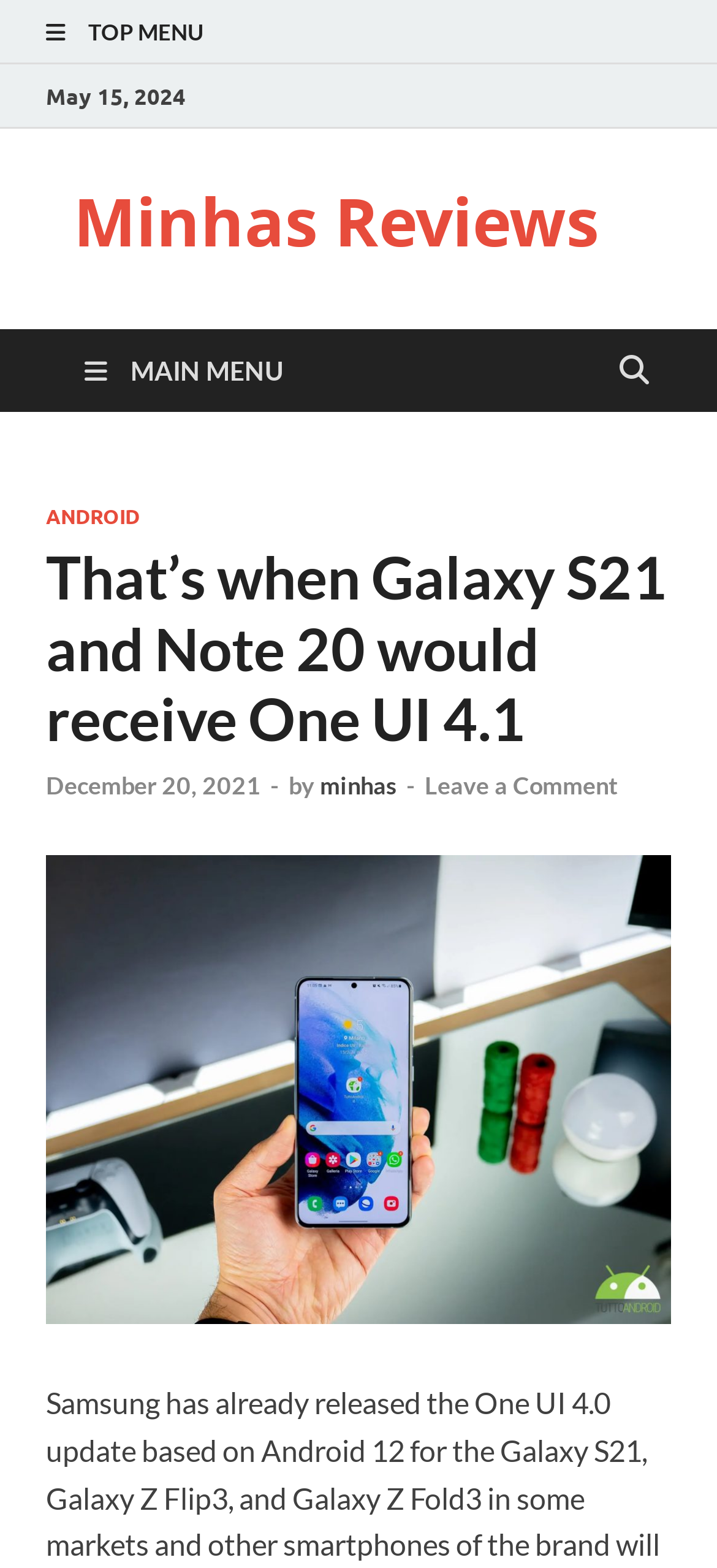Write a detailed summary of the webpage, including text, images, and layout.

The webpage appears to be a blog post or article discussing the release of One UI 4.1 for Samsung Galaxy S21 and Note 20 devices. At the top of the page, there is a top menu link with a hamburger icon, followed by a static text displaying the date "May 15, 2024". Below this, there is a main menu link with a similar hamburger icon.

The main content of the page is divided into a header section and a body section. The header section contains a heading that reads "That’s when Galaxy S21 and Note 20 would receive One UI 4.1", which is the title of the article. Below the heading, there are links to categories, including "ANDROID", and a timestamp "December 20, 2021" with an associated time element. The author's name, "minhas", is also displayed in this section, along with a "Leave a Comment" link.

The body section of the page is not explicitly described in the accessibility tree, but it likely contains the main content of the article, which is not provided in the meta description. The meta description only provides a brief summary of the article's topic, mentioning the release of One UI 4.0 update based on Android 12 for certain Samsung devices.